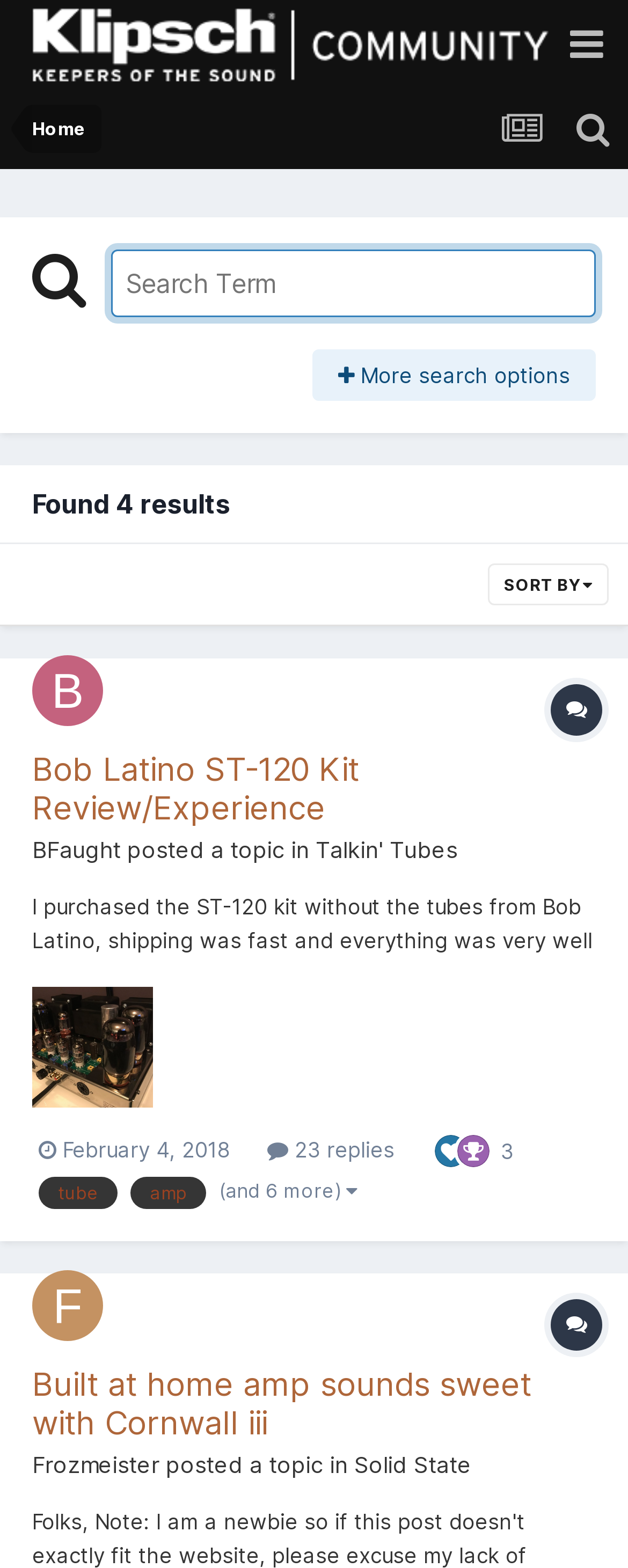What is the text of the first link on the webpage?
Look at the image and respond with a one-word or short phrase answer.

The Klipsch Audio Community